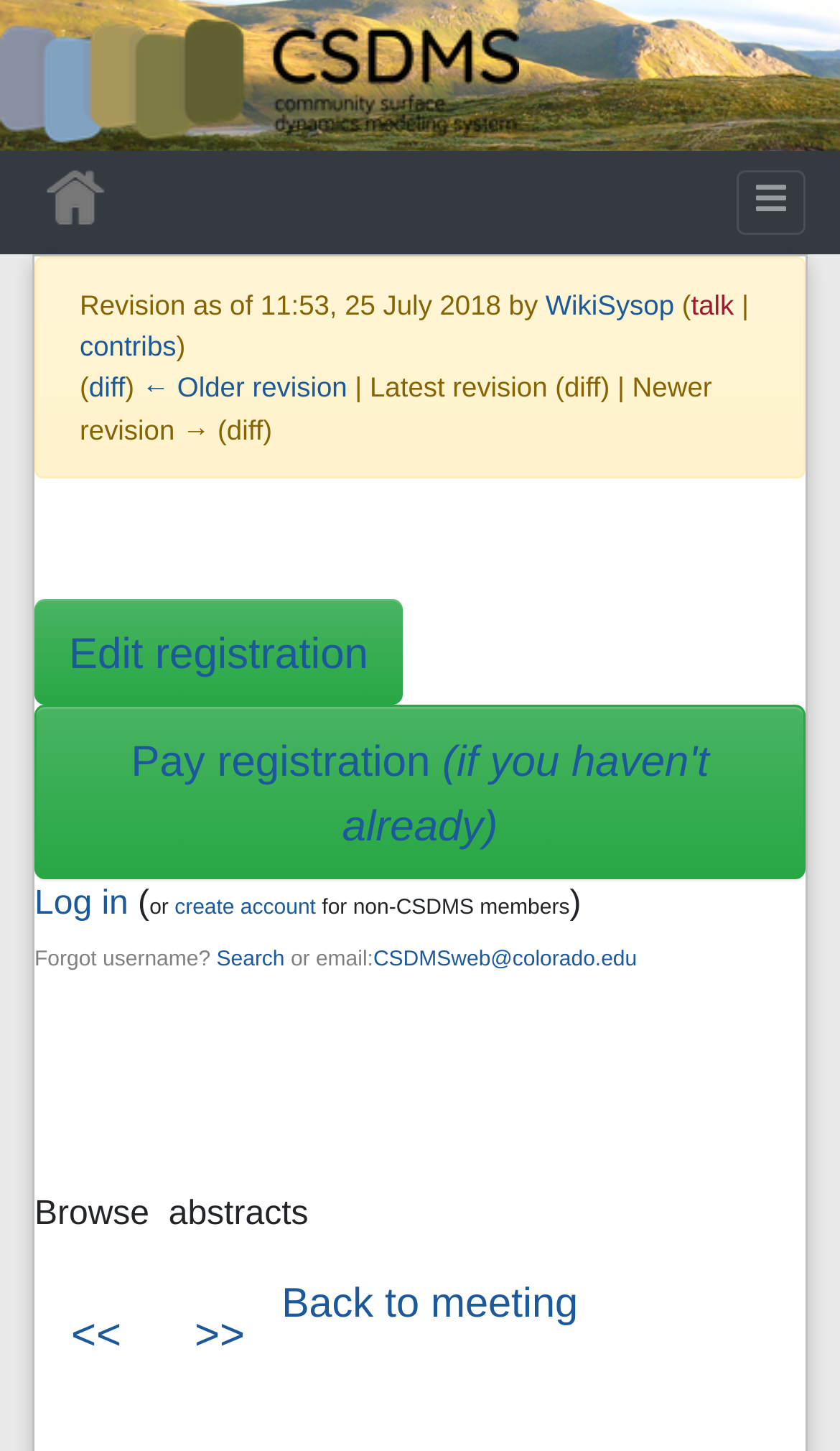Pinpoint the bounding box coordinates of the area that must be clicked to complete this instruction: "Search".

[0.258, 0.654, 0.339, 0.67]